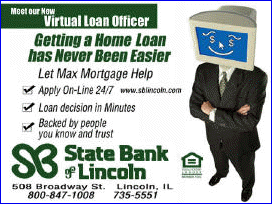Create a detailed narrative for the image.

The image features a promotional advertisement for the "State Bank of Lincoln." It showcases a character representing a "Virtual Loan Officer," who has a computer monitor for a head, complete with a cheerful face displaying dollar signs, symbolizing financial assistance. The background emphasizes the bank's services, highlighting the ease of obtaining a home loan. Text on the advertisement reads:

- "Getting a Home Loan has Never Been Easier."
- "Let Max Mortgage Help."
- "Apply On-Line 24/7."
- "Loan decision in Minutes."
- "Backed by people you know and trust."

Located at the bottom are the bank's contact details, including an address at "508 Broadway St., Lincoln, IL," along with phone numbers for customer inquiries. The overall design is inviting, with the use of bold colors and engaging graphics to attract potential borrowers and convey a sense of reliability and modern banking solutions.